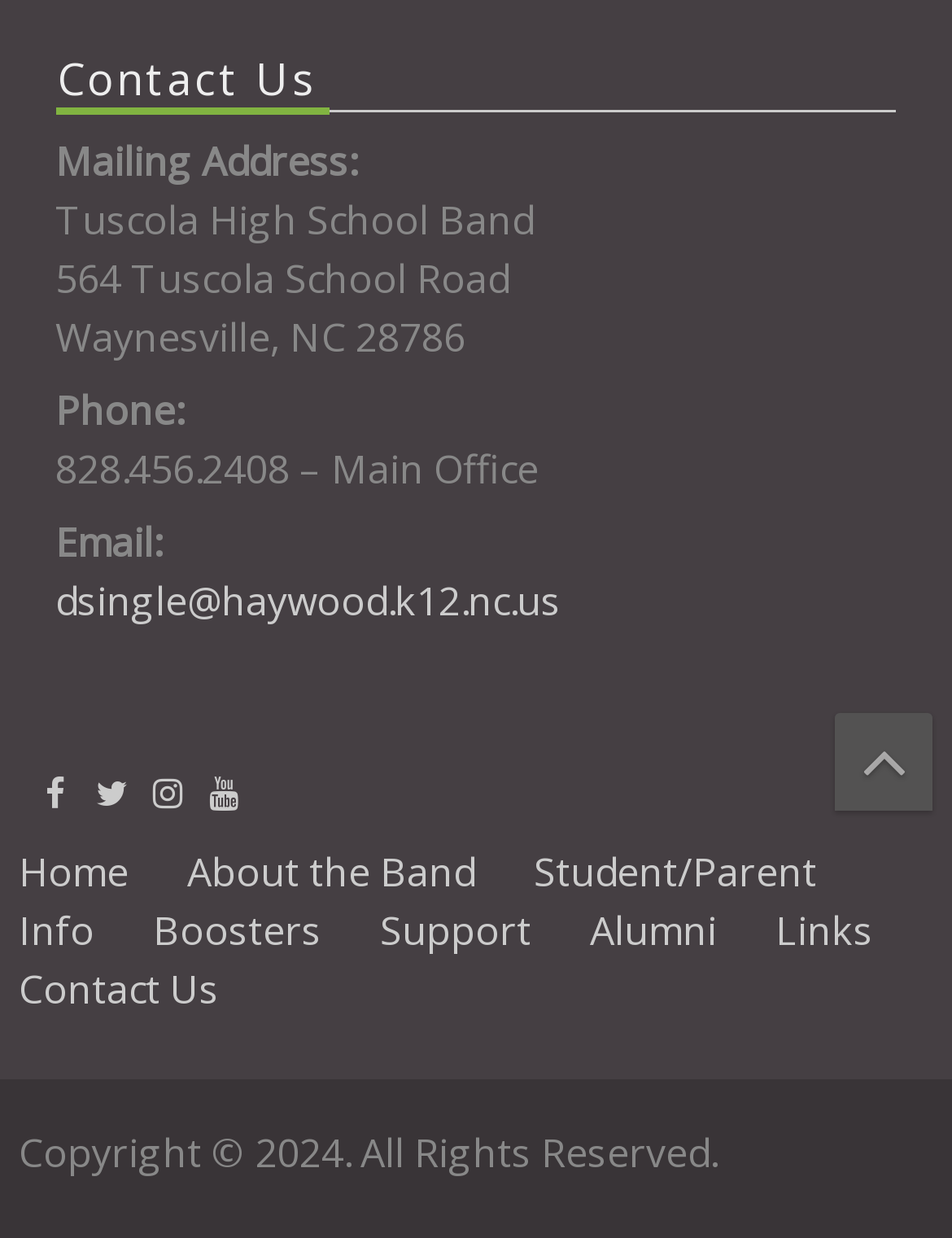Using the webpage screenshot, find the UI element described by Student/Parent Info. Provide the bounding box coordinates in the format (top-left x, top-left y, bottom-right x, bottom-right y), ensuring all values are floating point numbers between 0 and 1.

[0.02, 0.683, 0.858, 0.773]